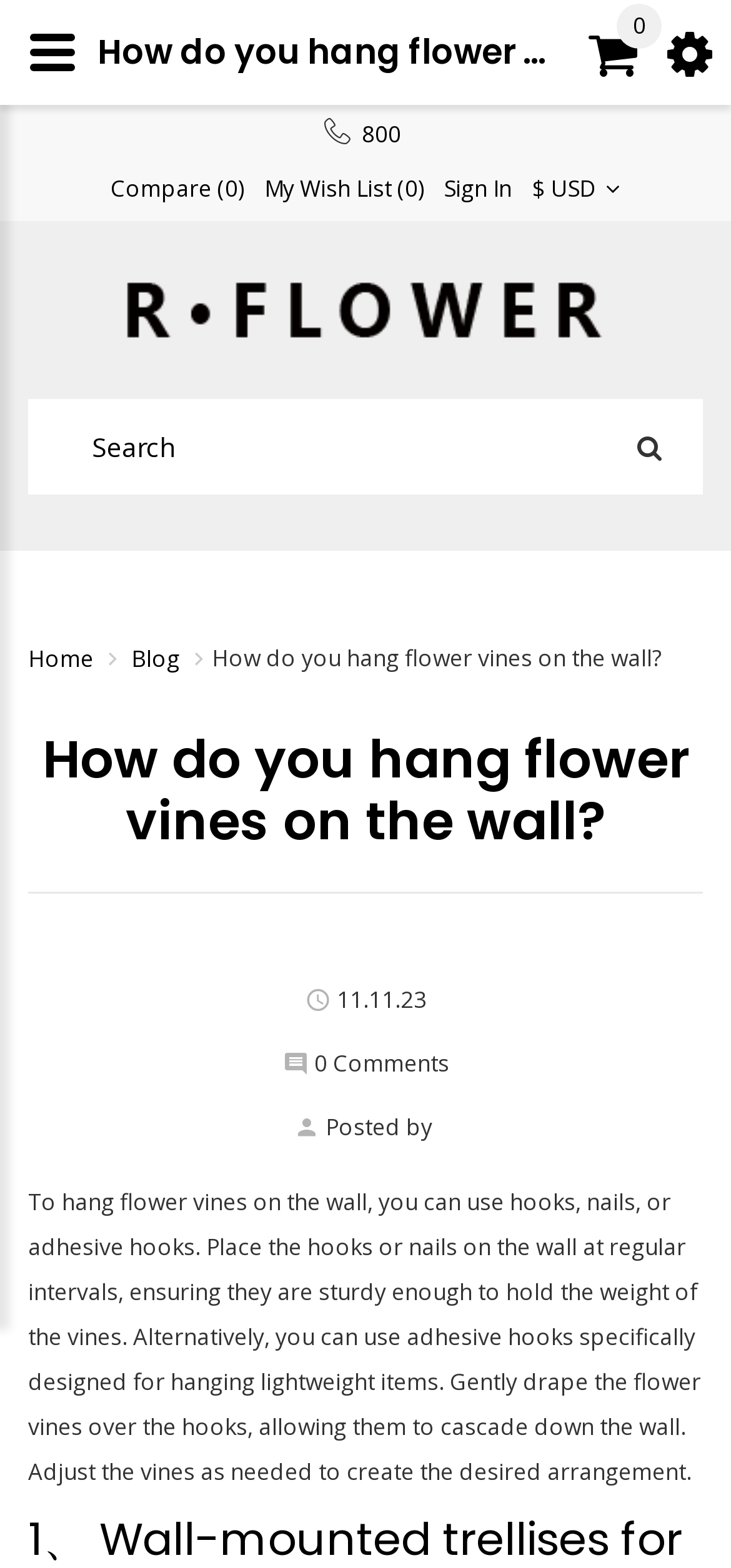What is the date mentioned in the article?
Give a detailed explanation using the information visible in the image.

The date '11.11.23' is mentioned in the article as a static text element with the bounding box coordinates [0.46, 0.627, 0.583, 0.648], which indicates that it is located near the top of the article content.